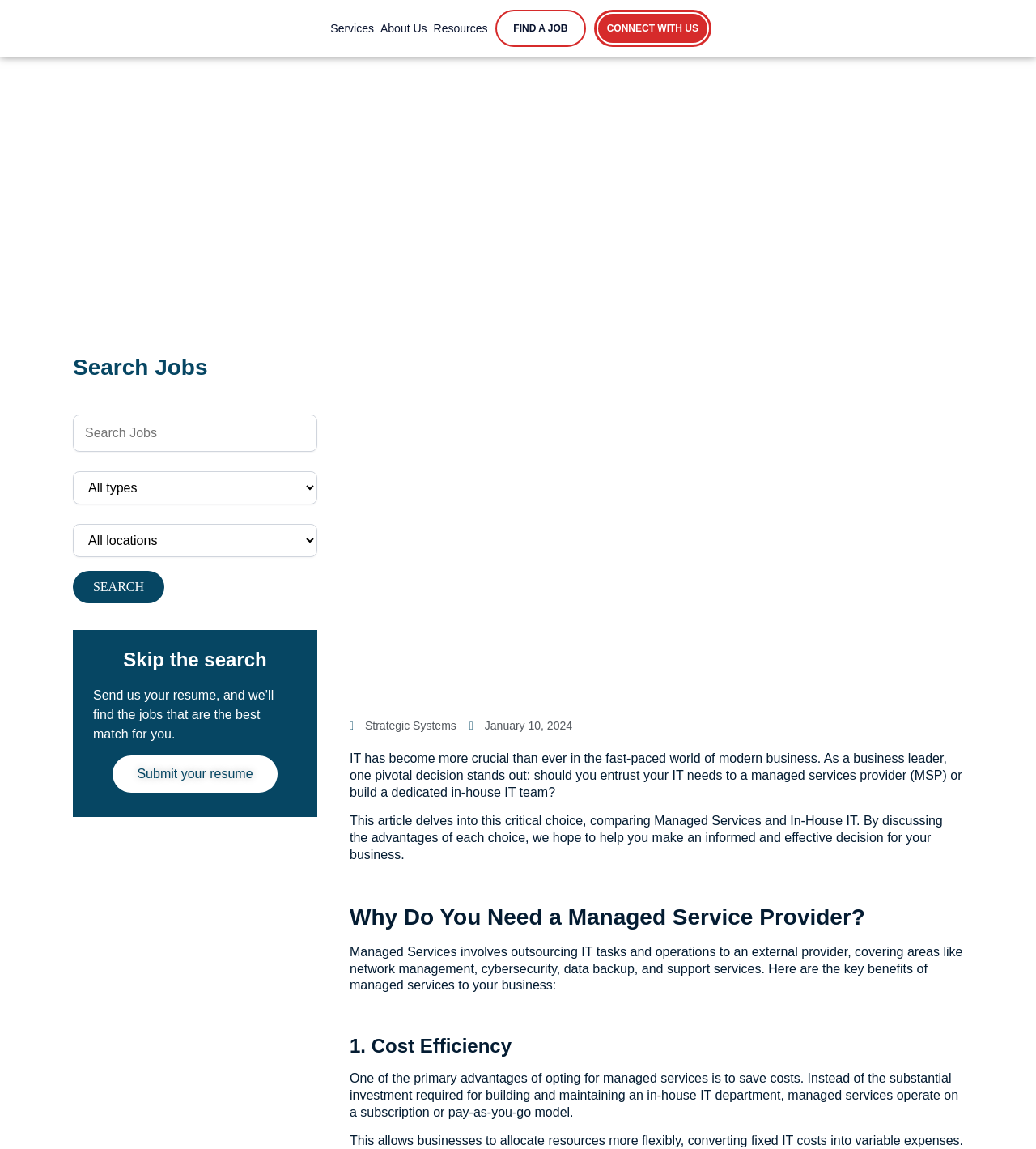Answer the following in one word or a short phrase: 
What is the date mentioned in the webpage?

January 10, 2024